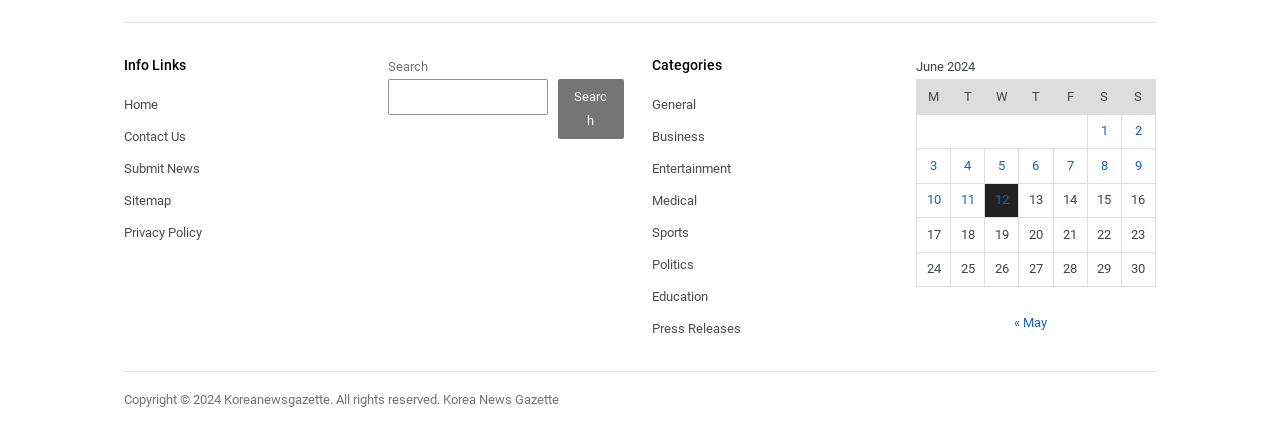Calculate the bounding box coordinates for the UI element based on the following description: "Sitemap". Ensure the coordinates are four float numbers between 0 and 1, i.e., [left, top, right, bottom].

[0.097, 0.451, 0.134, 0.486]